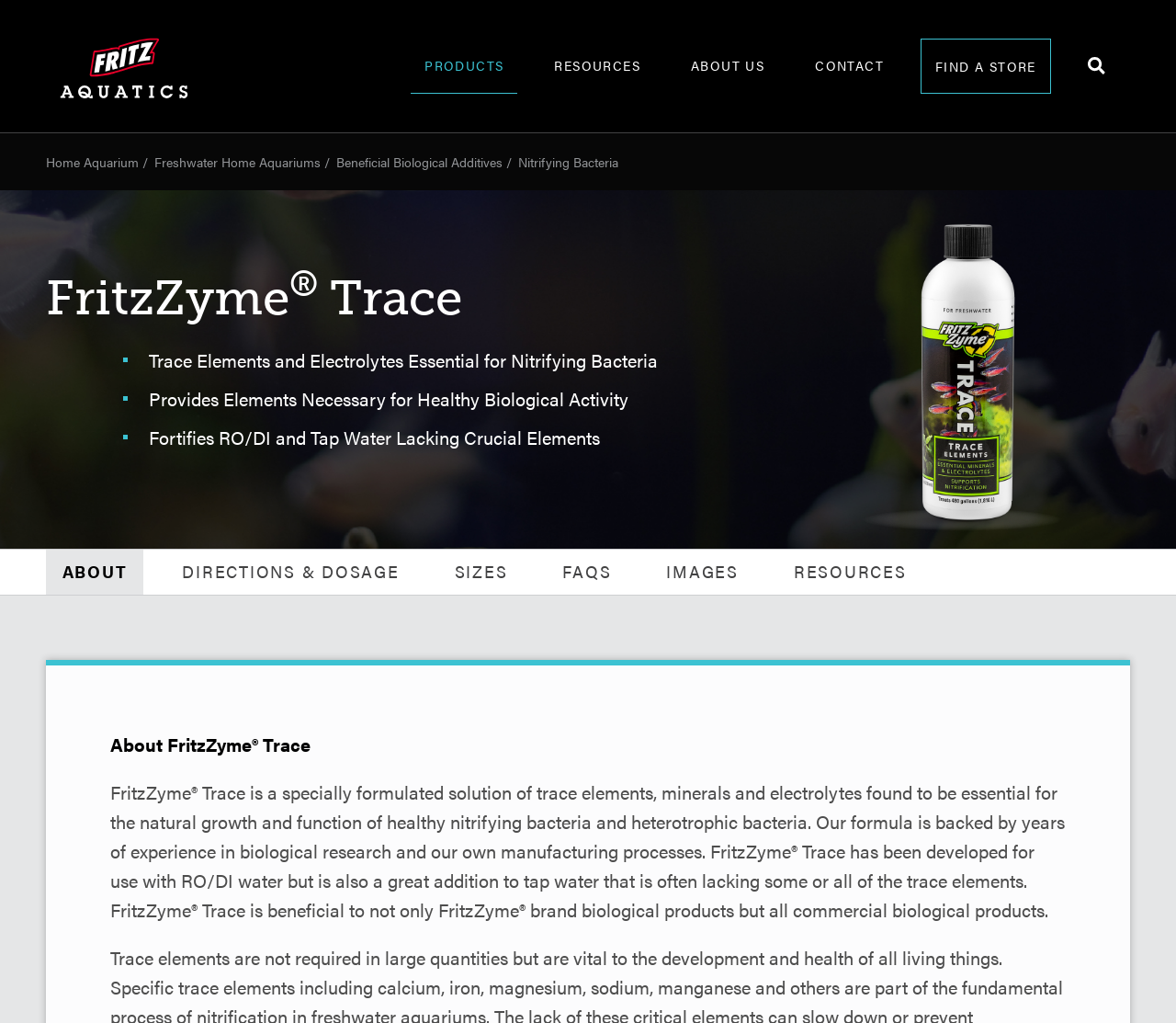Specify the bounding box coordinates for the region that must be clicked to perform the given instruction: "Find a store that sells FritzZyme products".

[0.783, 0.038, 0.894, 0.092]